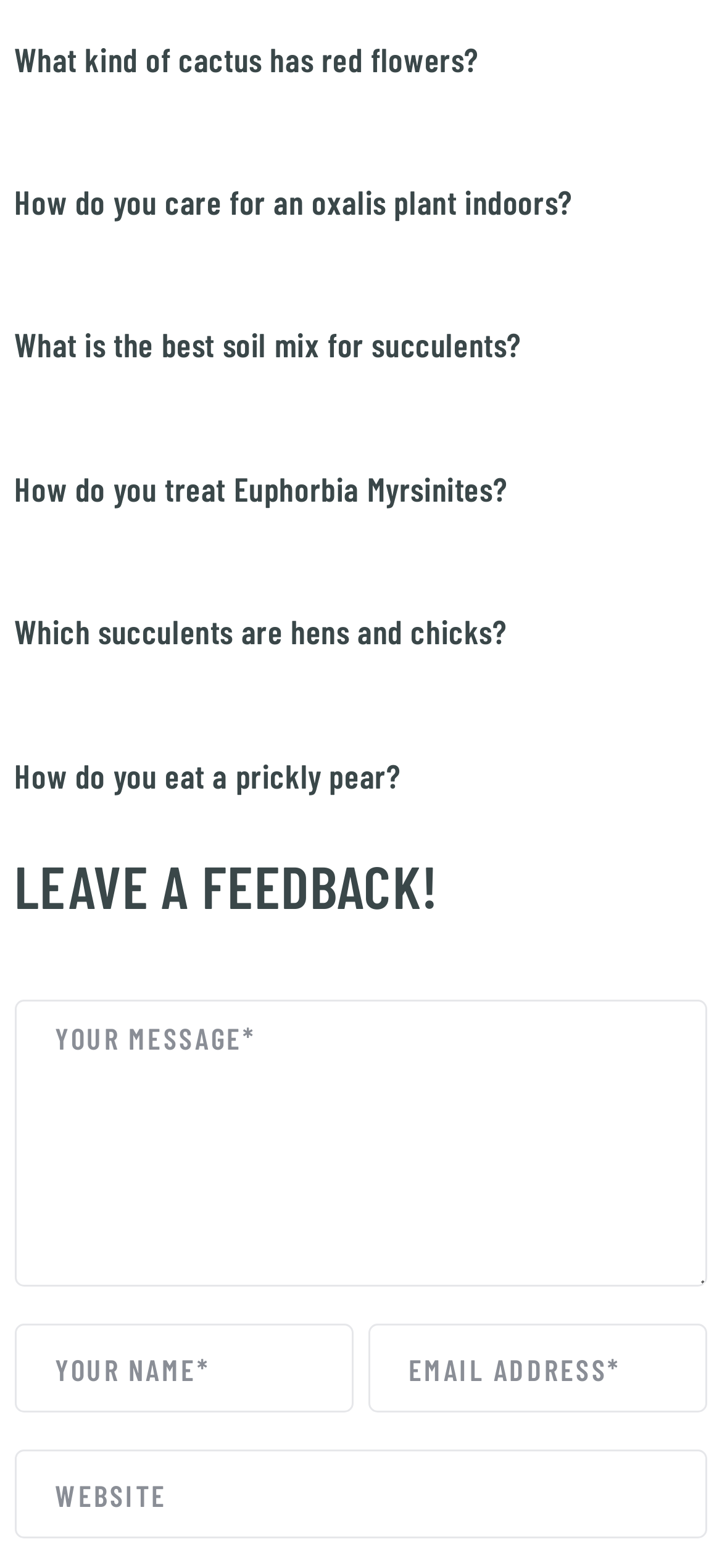What is the topic of the first article?
Your answer should be a single word or phrase derived from the screenshot.

Cactus